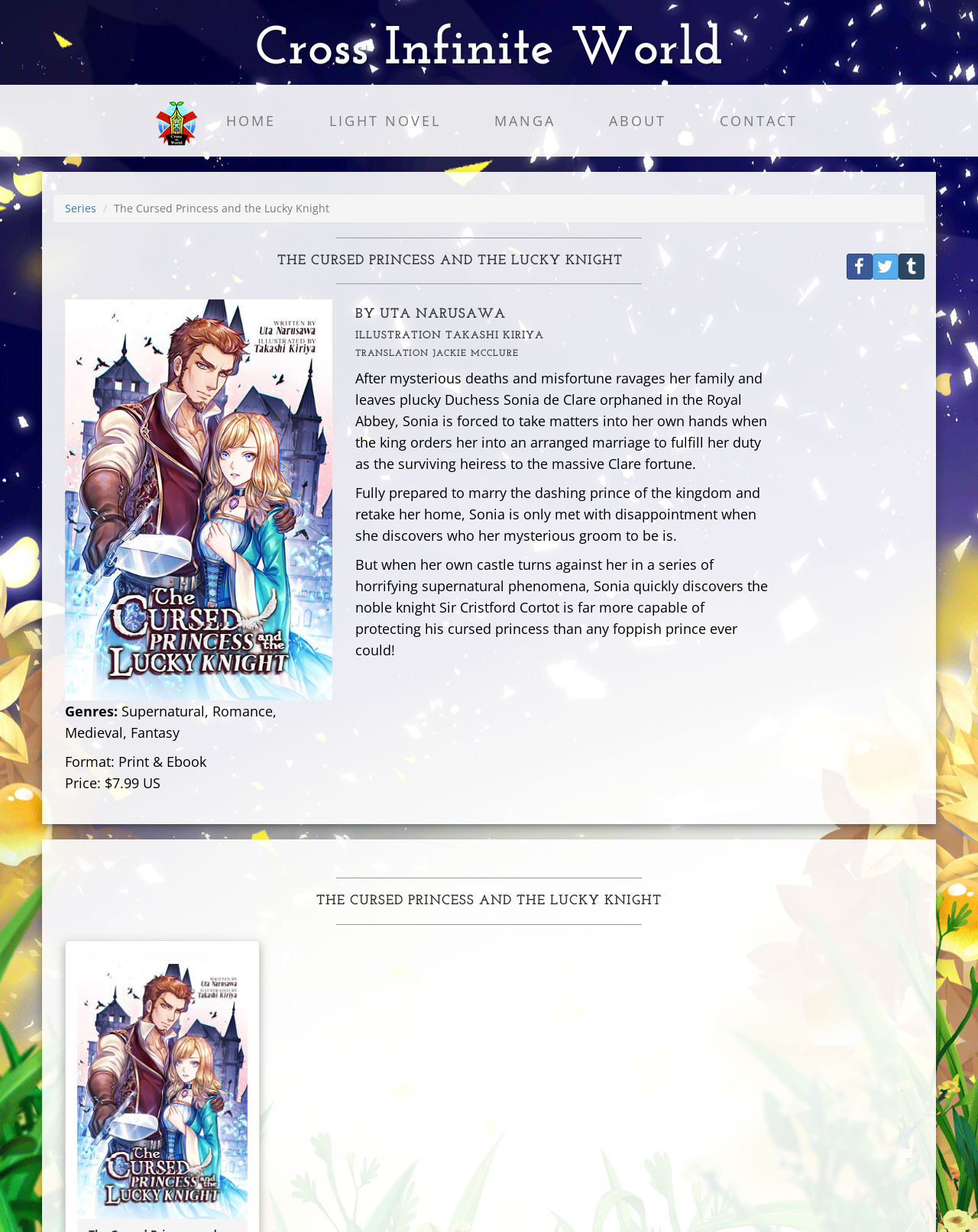Create a full and detailed caption for the entire webpage.

The webpage is about a light novel or manga series titled "The Cursed Princess and the Lucky Knight". At the top, there is a mini-logo for Cross Infinite World, a navigation menu with links to "HOME", "LIGHT NOVEL", "MANGA", "ABOUT", and "CONTACT", and a link to "Series" on the left side. Below the navigation menu, there is a title "The Cursed Princess and the Lucky Knight" in a larger font.

The main content of the webpage is divided into two sections. On the left side, there is a cover image of the series, and below it, there are details about the series, including genres, format, price, and a brief summary of the story. The summary describes the story of Duchess Sonia de Clare, who is forced into an arranged marriage after her family's misfortune, but discovers that her groom is not what she expected.

On the right side, there are credits for the creators, including the author, illustrator, and translator. Below the credits, there is a longer summary of the story, which describes Sonia's struggles and her encounter with Sir Cristford Cortot, a noble knight who can protect her from supernatural phenomena.

At the bottom of the webpage, there is a repeated title "THE CURSED PRINCESS AND THE LUCKY KNIGHT" and another separator line. Finally, there is a smaller version of the cover image on the bottom right side.